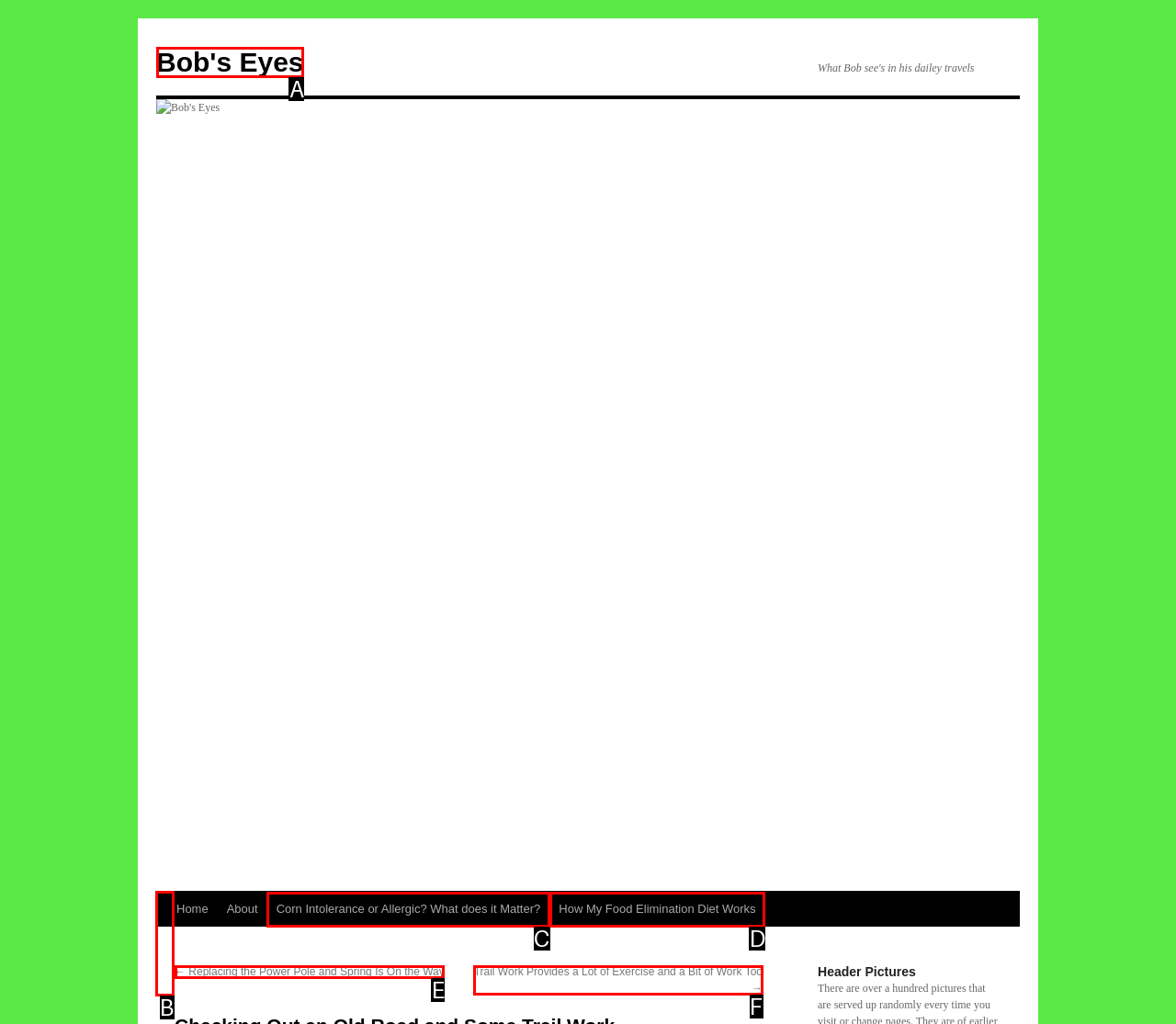Tell me which one HTML element best matches the description: Skip to content Answer with the option's letter from the given choices directly.

B